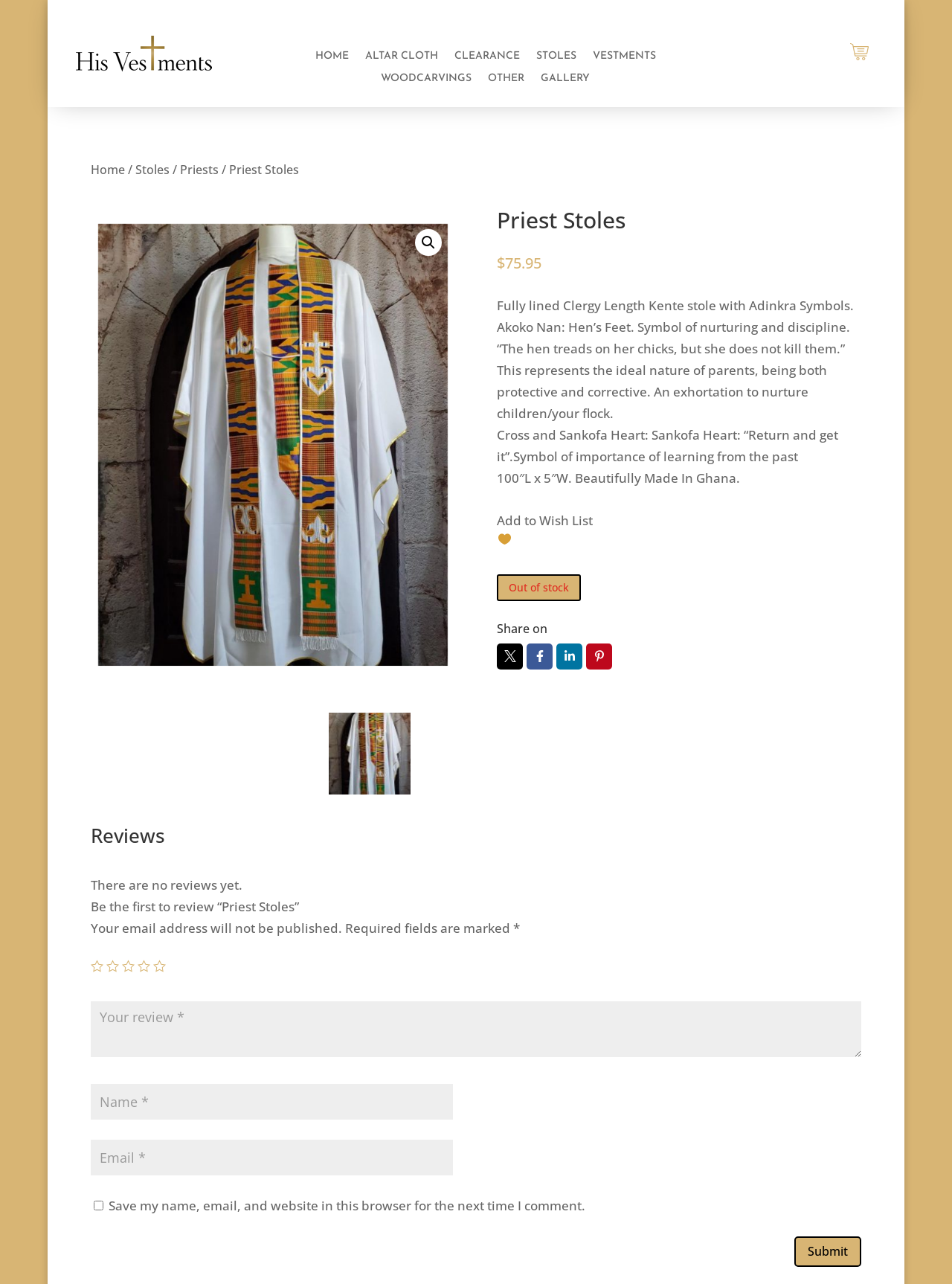Please identify the bounding box coordinates of the clickable area that will allow you to execute the instruction: "Click on the HOME link".

[0.331, 0.04, 0.366, 0.053]